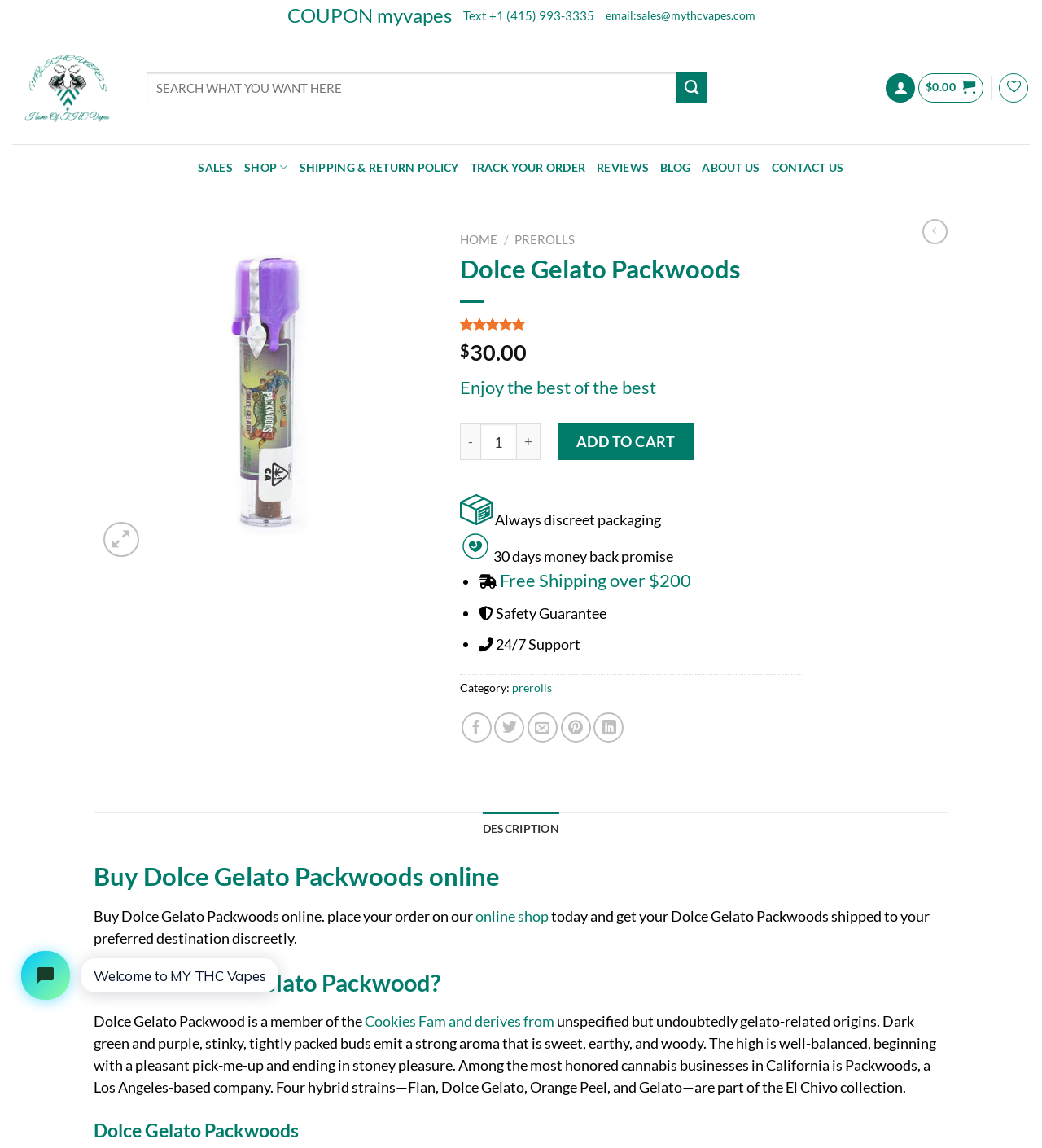Predict the bounding box coordinates for the UI element described as: "parent_node: Add to wishlist". The coordinates should be four float numbers between 0 and 1, presented as [left, top, right, bottom].

[0.09, 0.195, 0.418, 0.492]